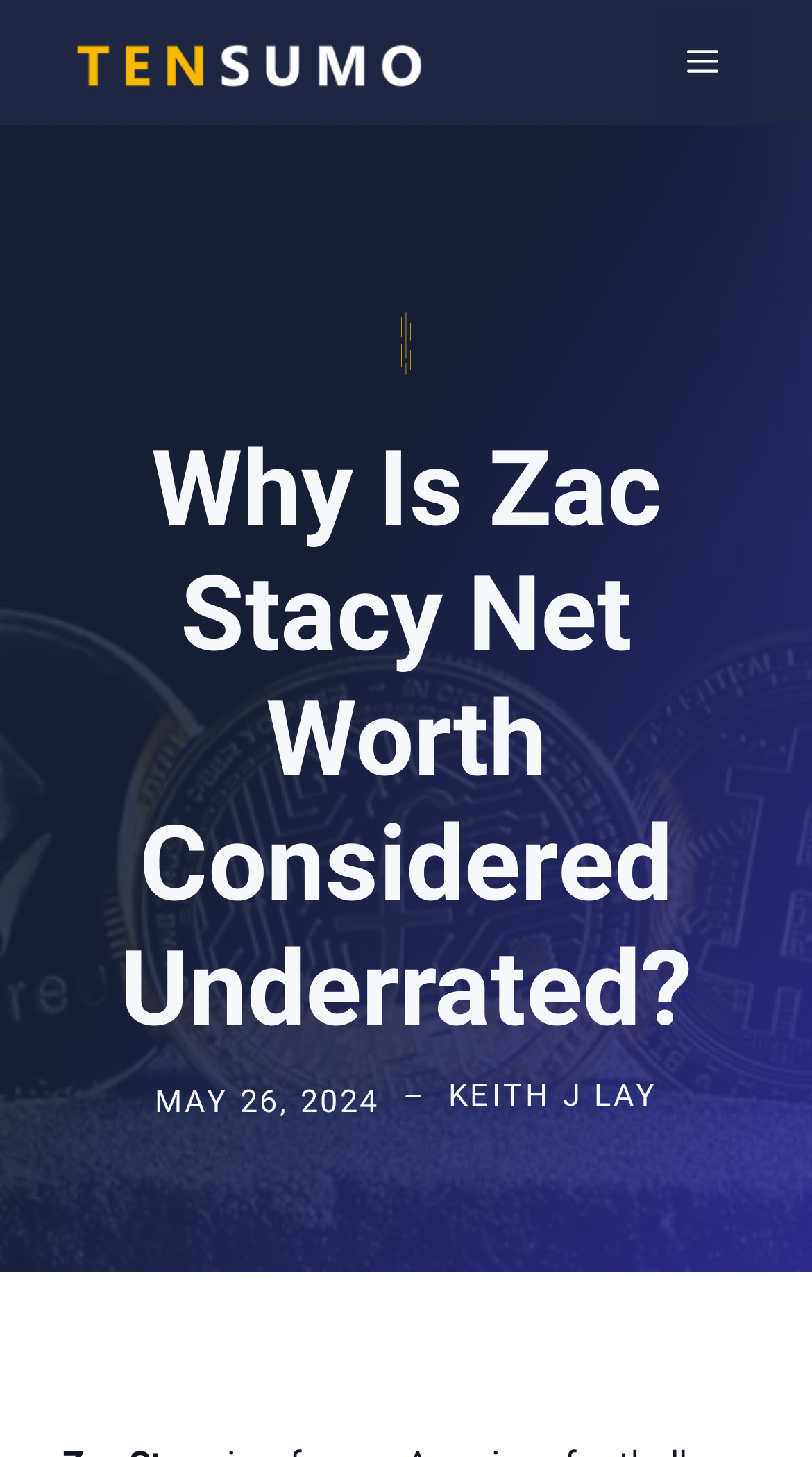Offer a comprehensive description of the webpage’s content and structure.

The webpage is about Zac Stacy, a former American football running back, and his net worth. At the top of the page, there is a banner with the site's name, "Tensumo", accompanied by an image of the same name. To the right of the banner, there is a navigation menu toggle button labeled "MENU". 

Below the banner, there is a prominent heading that reads "Why Is Zac Stacy Net Worth Considered Underrated?". This heading is positioned near the top of the page, spanning almost the entire width. 

To the right of the heading, there is an image, and below the heading, there is a timestamp indicating the date "MAY 26, 2024". Next to the timestamp, there is a small image, and adjacent to it, the text "KEITH J LAY" is displayed.